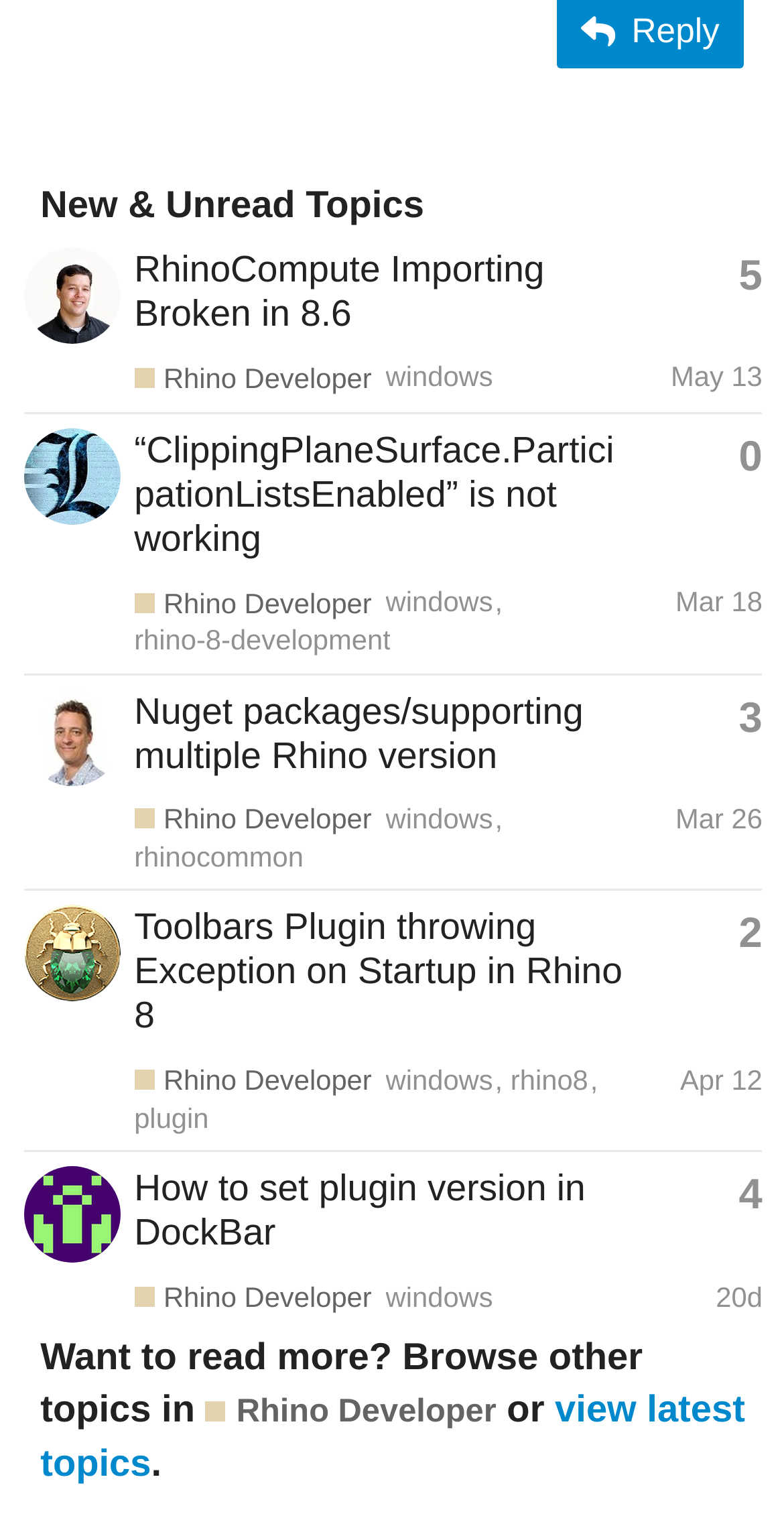Using the element description RhinoCompute Importing Broken in 8.6, predict the bounding box coordinates for the UI element. Provide the coordinates in (top-left x, top-left y, bottom-right x, bottom-right y) format with values ranging from 0 to 1.

[0.171, 0.162, 0.694, 0.219]